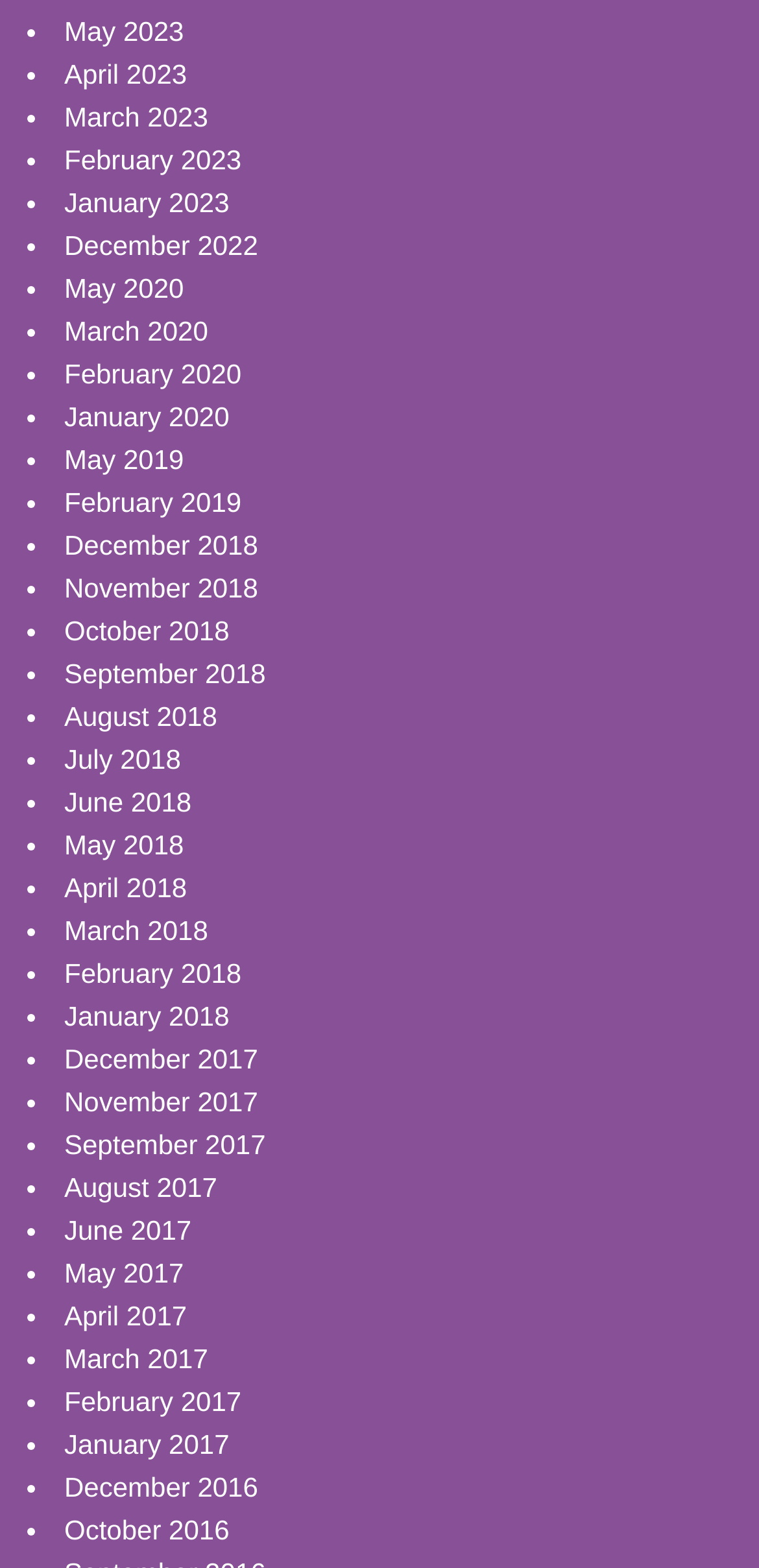How many months are listed in 2018?
Using the image as a reference, give an elaborate response to the question.

I counted the number of months listed in 2018 and found that there are 12 months, from January 2018 to December 2018.